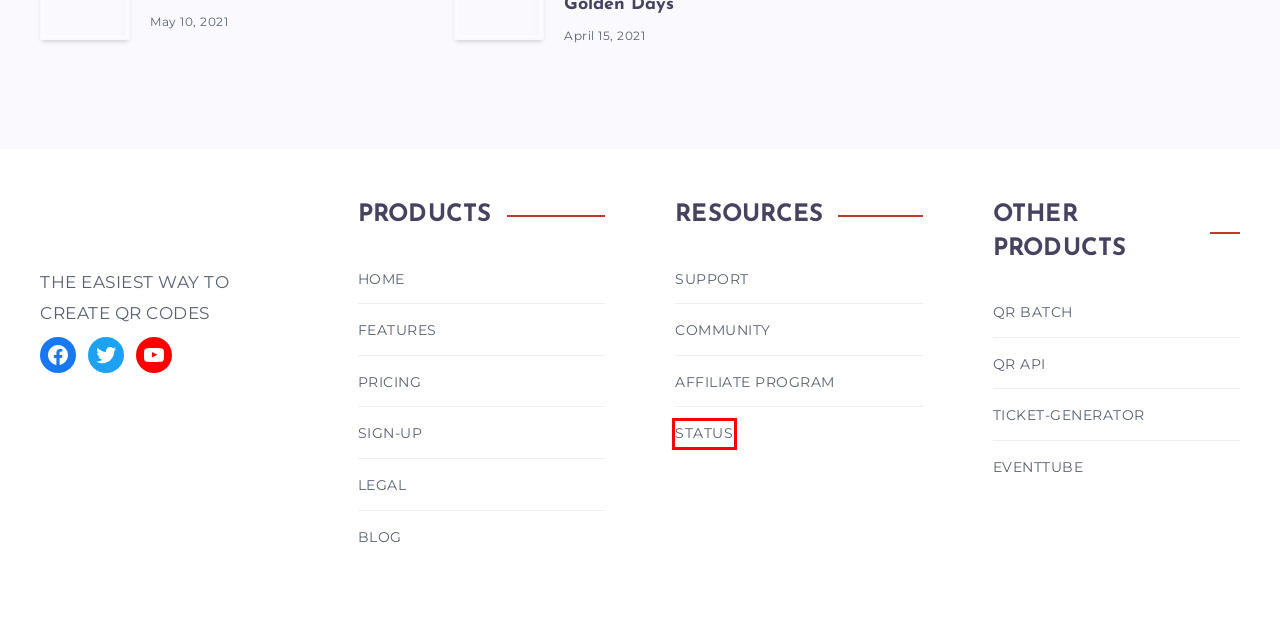Observe the screenshot of a webpage with a red bounding box around an element. Identify the webpage description that best fits the new page after the element inside the bounding box is clicked. The candidates are:
A. Learn How To Plan Events like an Expert with Eventtube
B. Ticket Generator - Create Custom Tickets
C. Flexible QR Code Plans & Pricing | Scanova
D. Scanova Affiliate Program | Affiliate signup | Trycon
E. Trycon Technologies Private Limited's Live status - Powered by Freshping
F. Secure QR Code Solutions For All Your Business Needs | Scanova
G. Unlock Print-Media Potential With QR Codes | Scanova
H. FAQs, Contact Us | Scanova | QR Code Generator

E